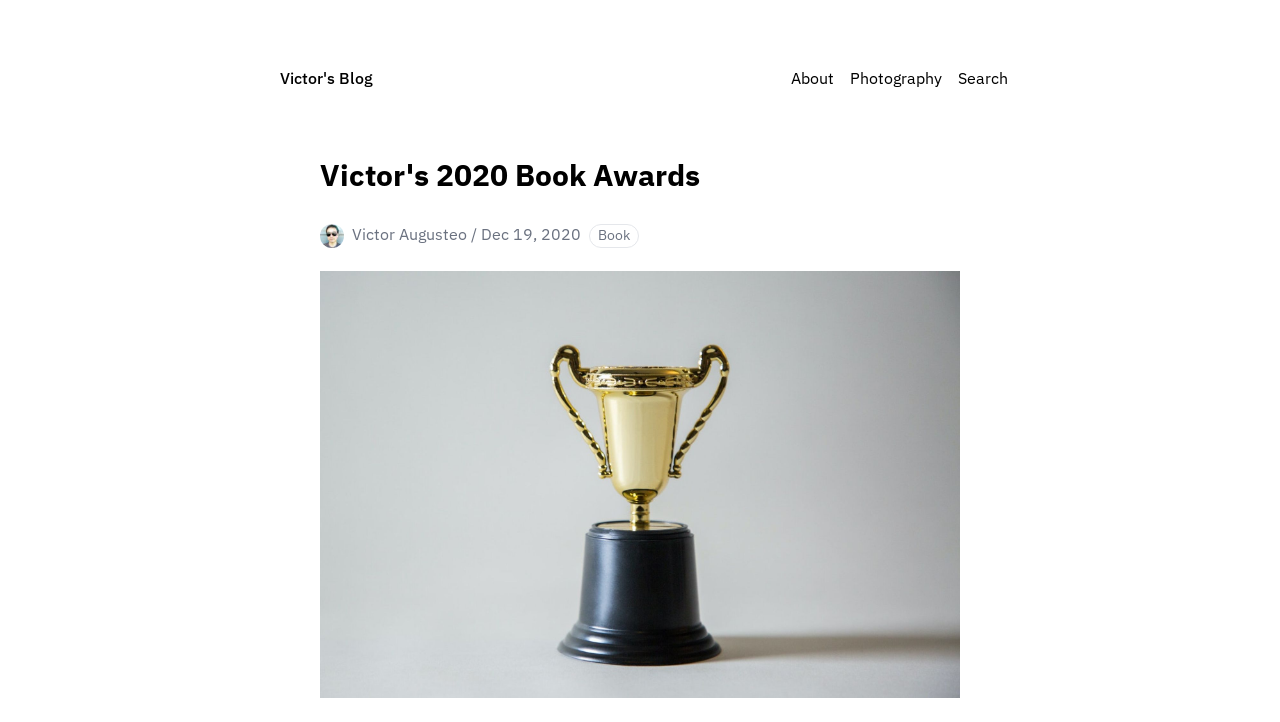Find and extract the text of the primary heading on the webpage.

Victor's 2020 Book Awards